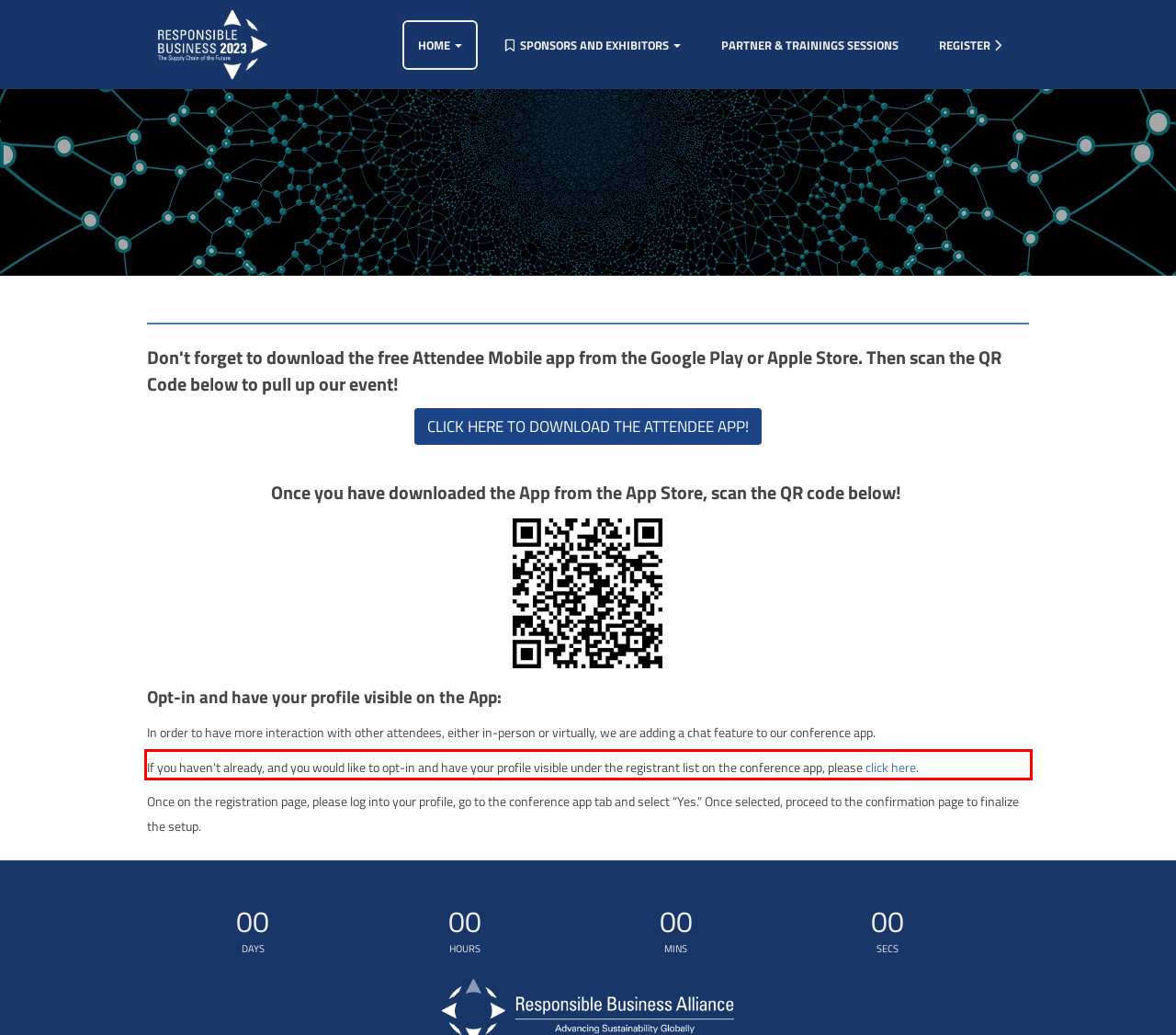There is a UI element on the webpage screenshot marked by a red bounding box. Extract and generate the text content from within this red box.

If you haven't already, and you would like to opt-in and have your profile visible under the registrant list on the conference app, please click here.